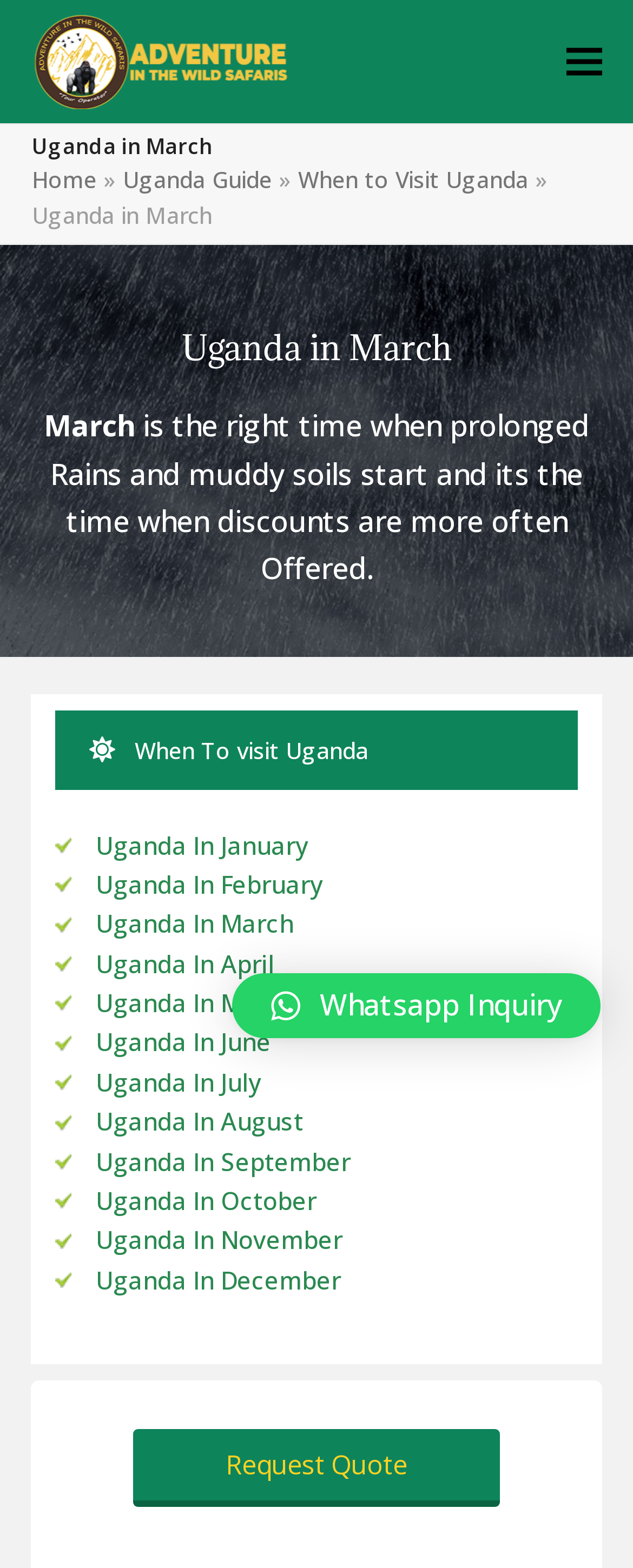How many navigation links are available?
Please provide a single word or phrase in response based on the screenshot.

4